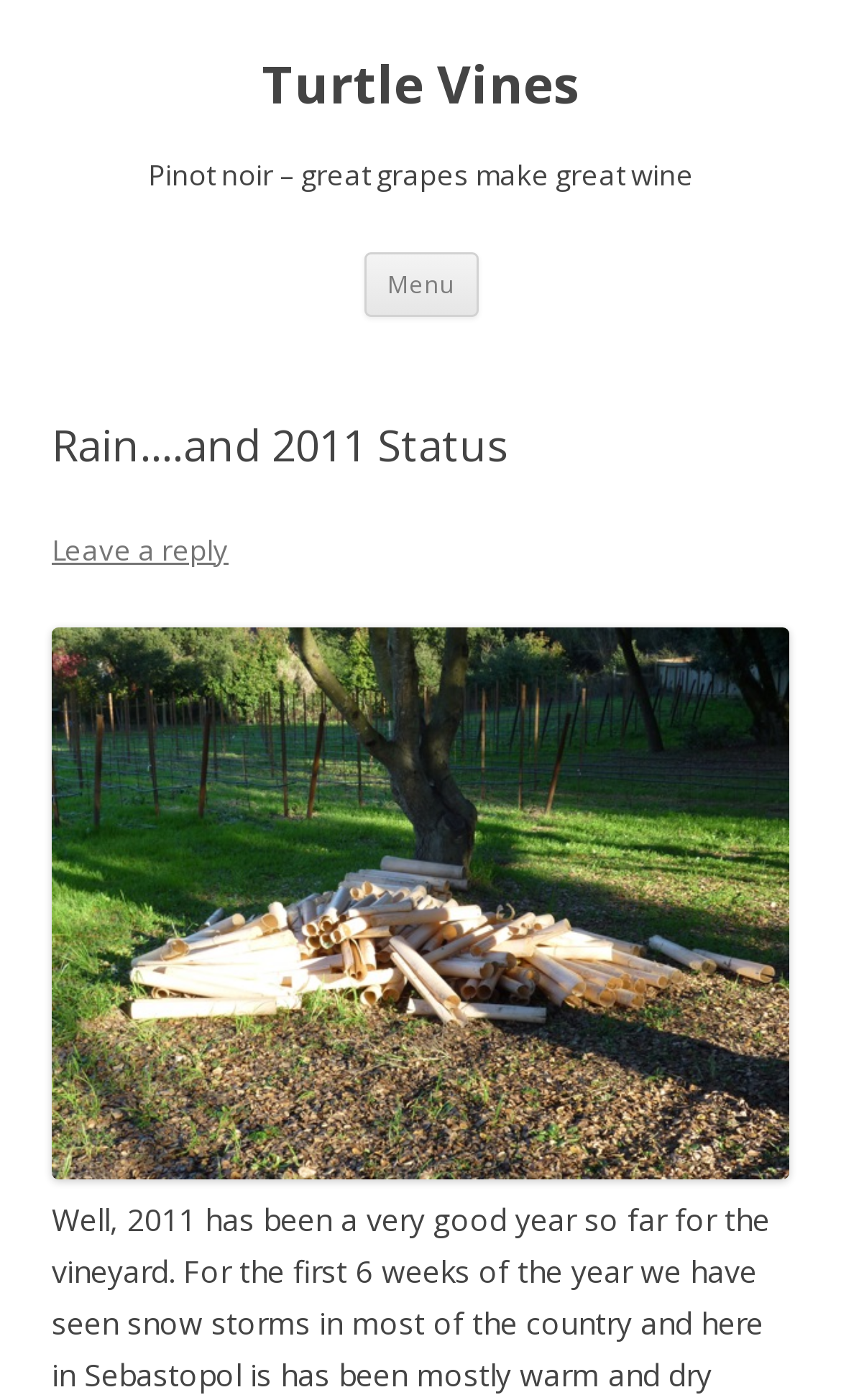What is the topic of the main article?
Please respond to the question with a detailed and thorough explanation.

The topic of the main article can be determined by looking at the heading element with the text 'Pinot noir – great grapes make great wine' which is located below the website name.